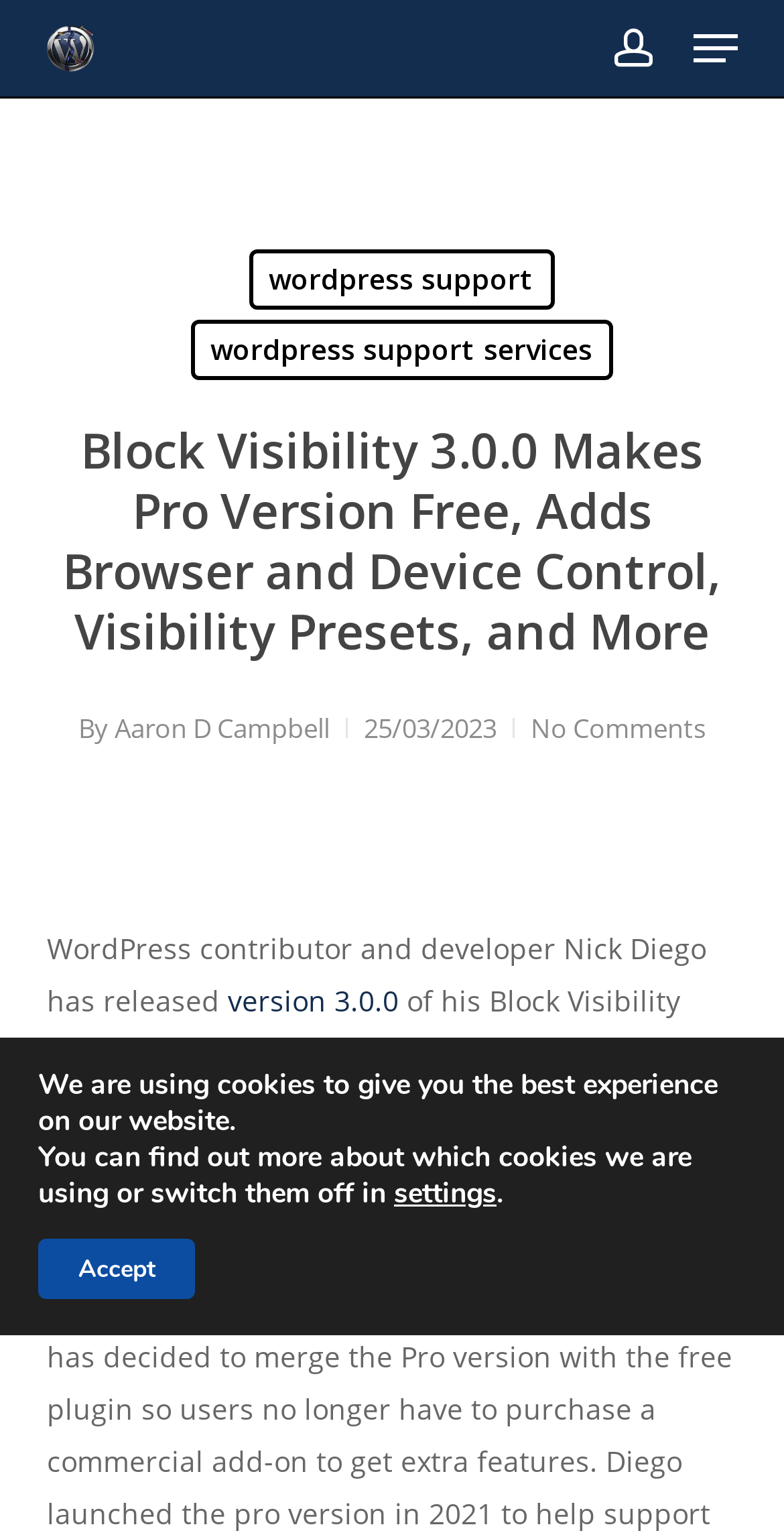Who is the developer of the Block Visibility plugin?
Your answer should be a single word or phrase derived from the screenshot.

Nick Diego